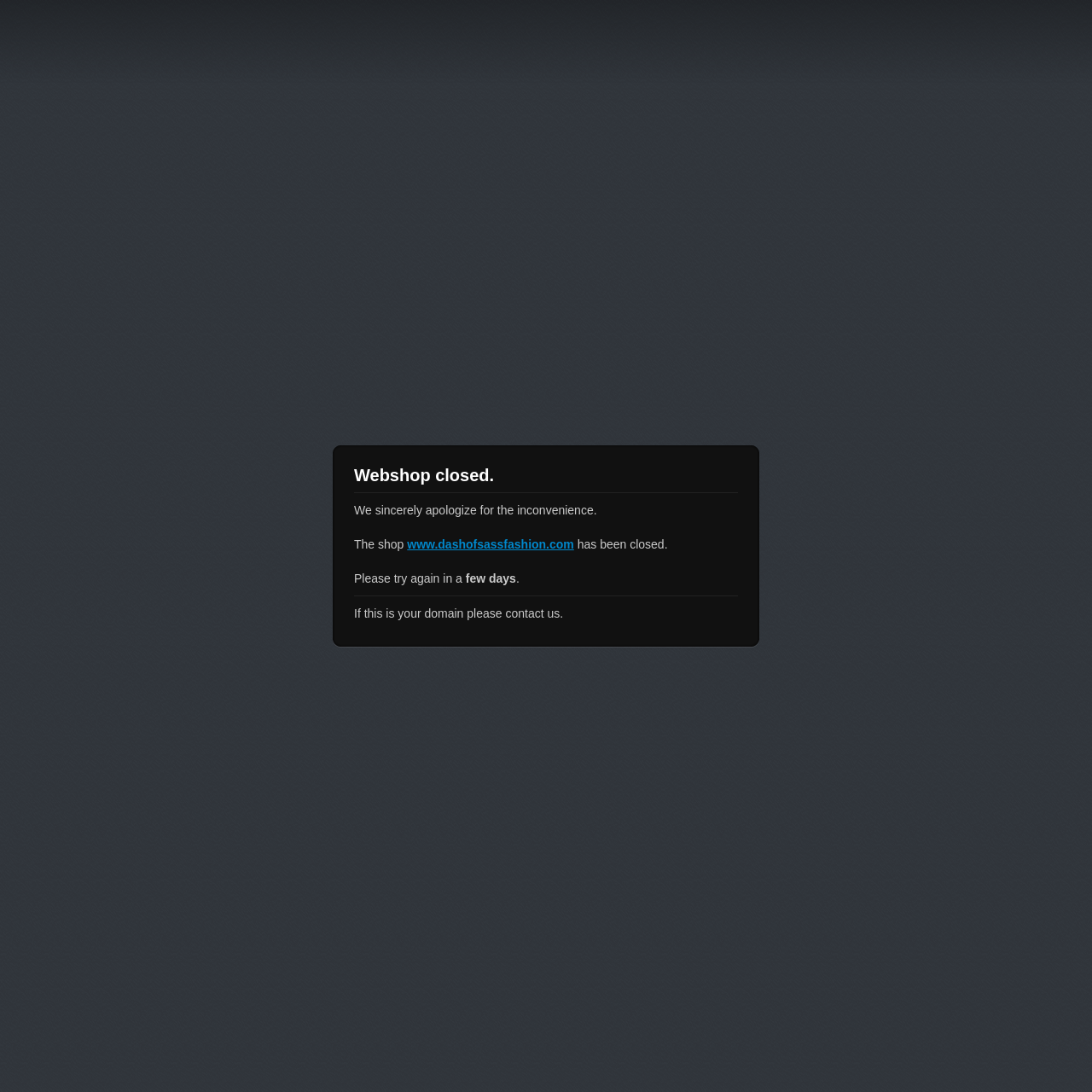Give a short answer to this question using one word or a phrase:
What is the current status of the webshop?

Closed